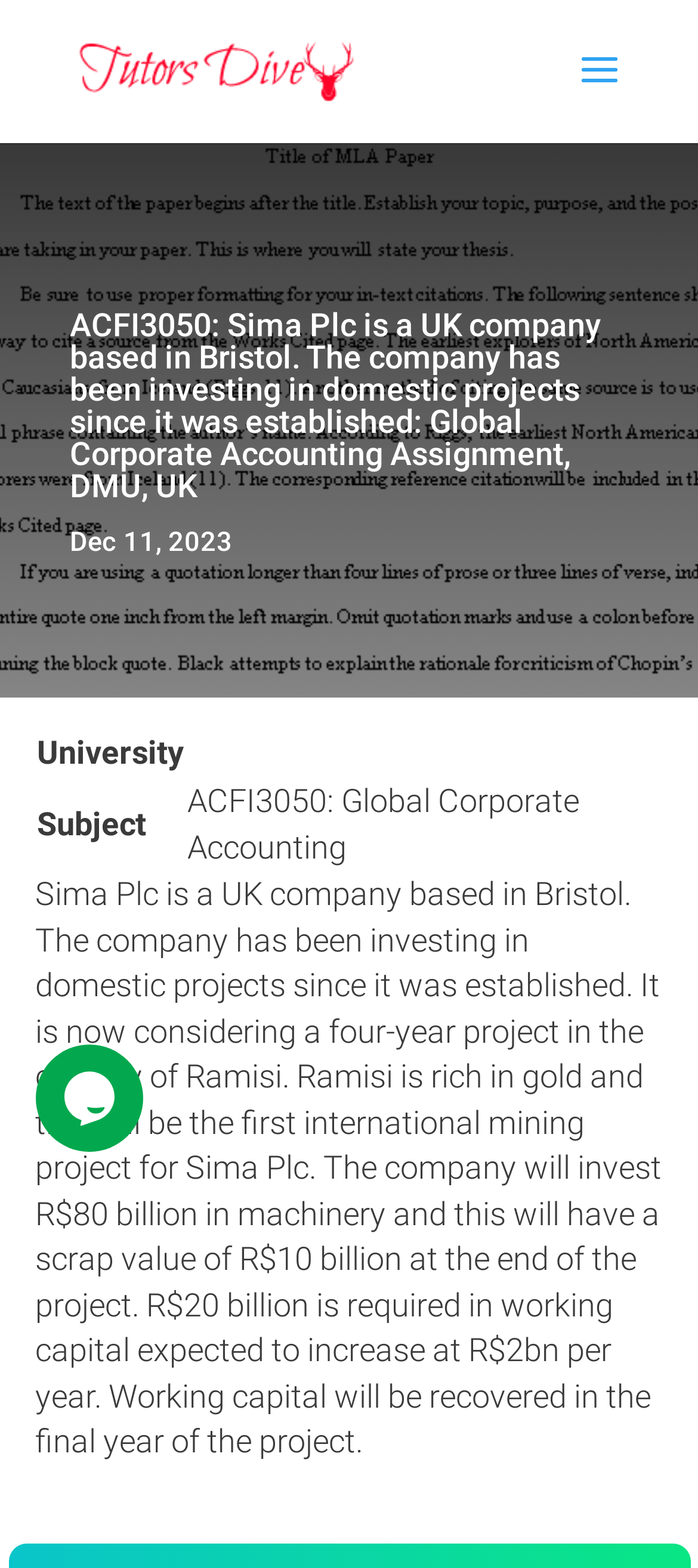Provide a short, one-word or phrase answer to the question below:
What is the name of the company described?

Sima Plc